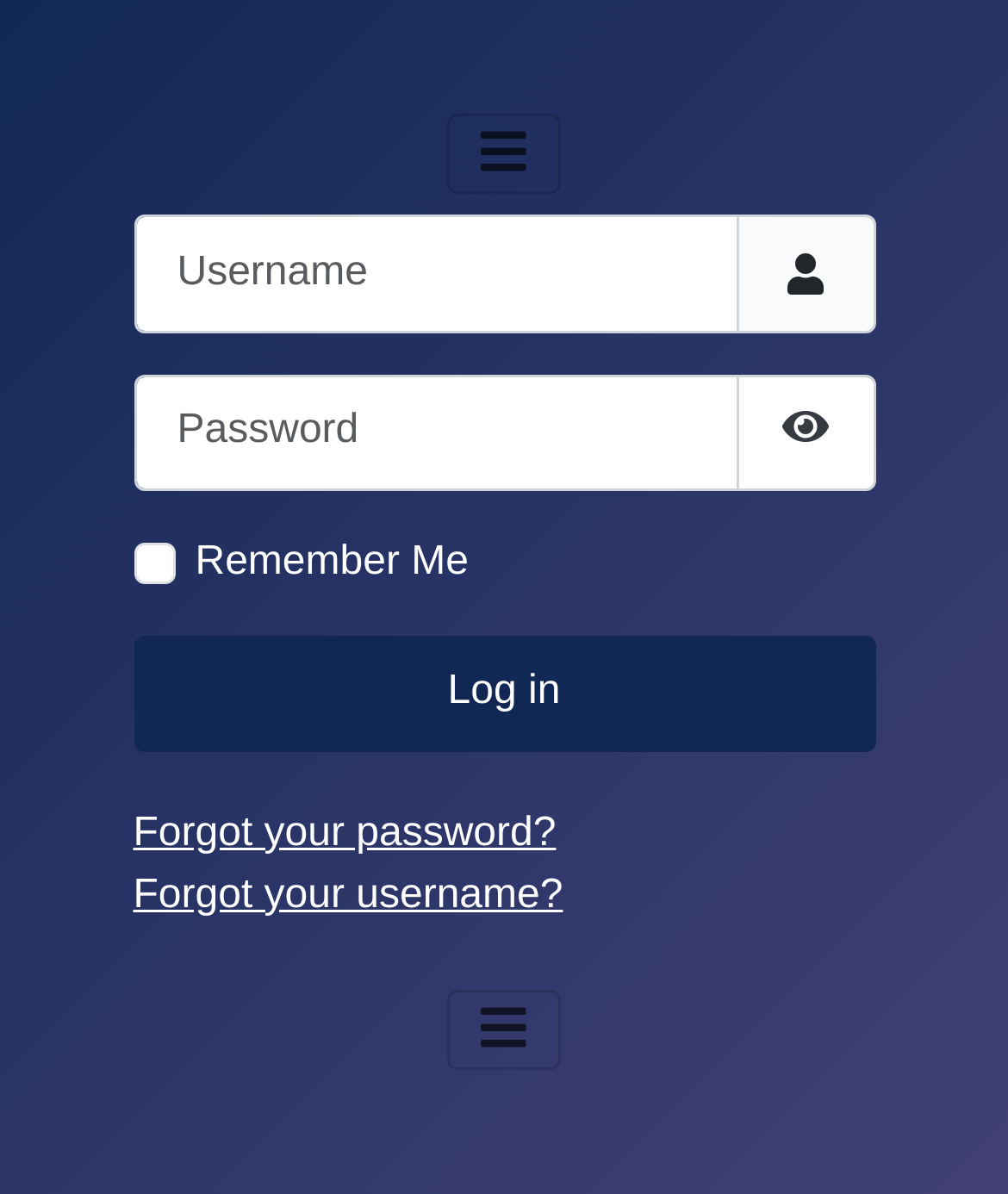What is the purpose of the 'Forgot your password?' link?
Using the details shown in the screenshot, provide a comprehensive answer to the question.

The 'Forgot your password?' link is a link element located below the password textbox. Its purpose is to provide a way for users to reset their password in case they forget it, allowing them to regain access to their account.